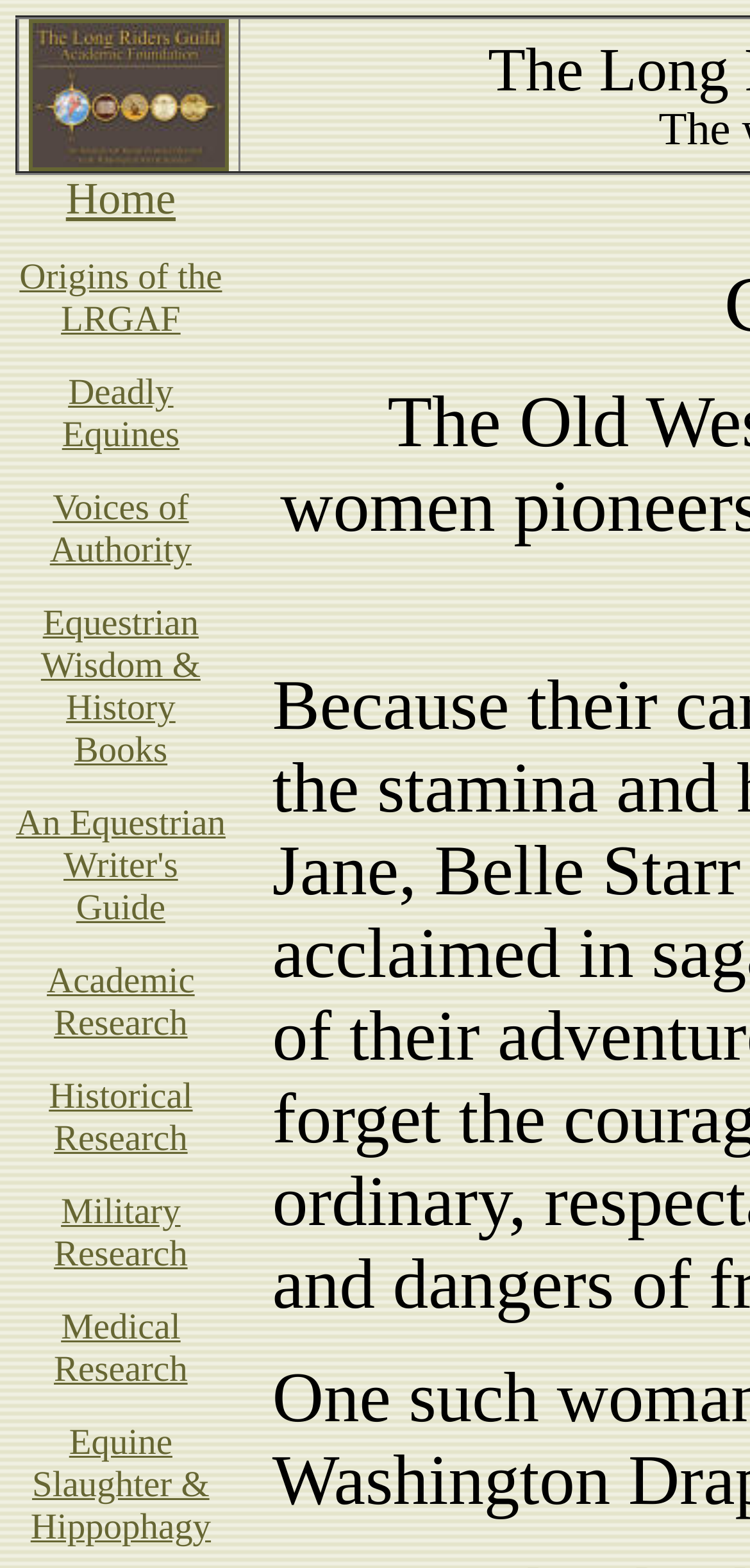Use a single word or phrase to answer the question:
Is there a link about horse training?

Yes